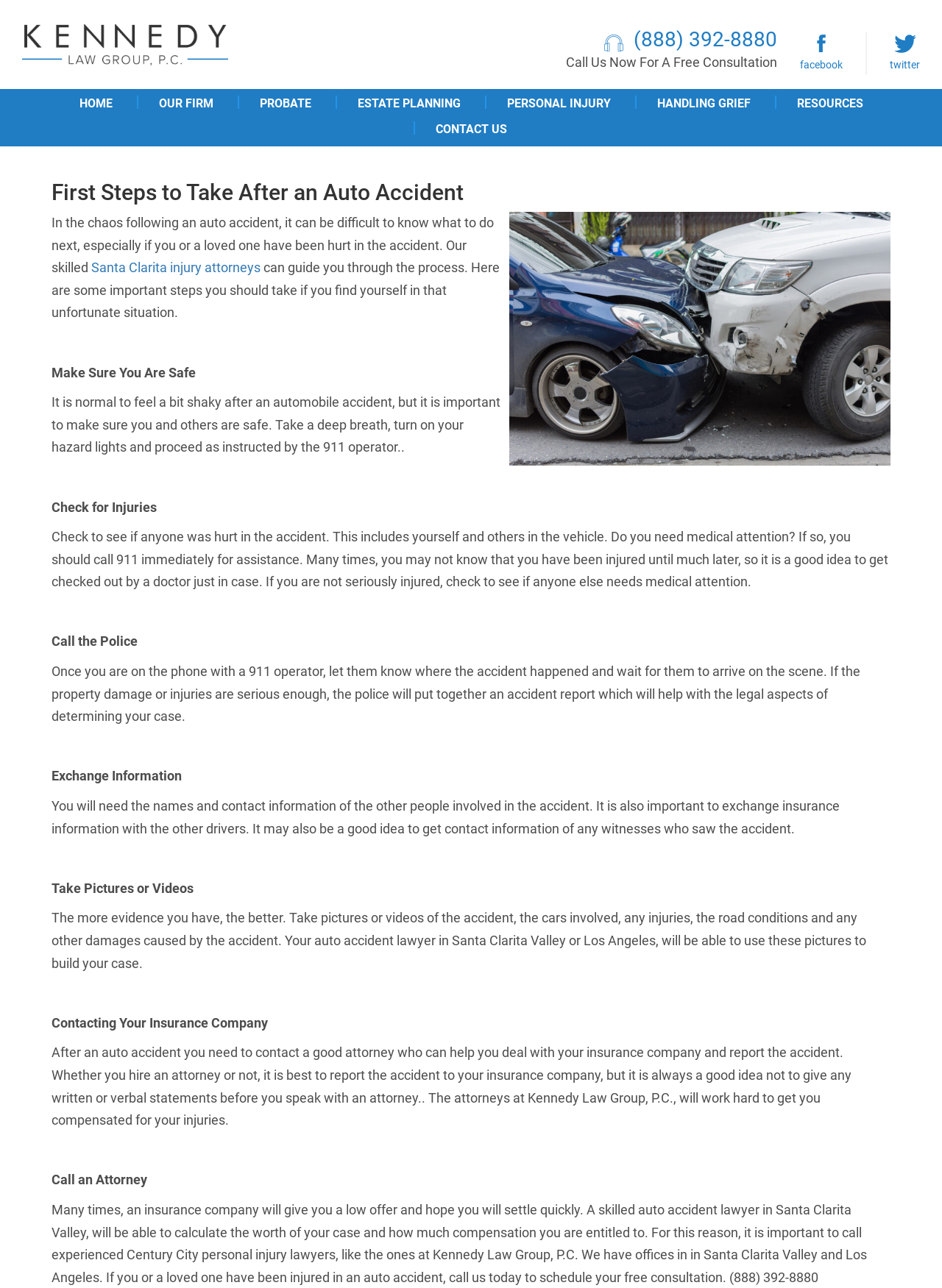What should you do if you are not seriously injured after an auto accident?
Give a detailed explanation using the information visible in the image.

I found the answer by reading the section 'Check for Injuries', which provides instructions on what to do if you are not seriously injured after an auto accident. It advises to check to see if anyone else needs medical attention.